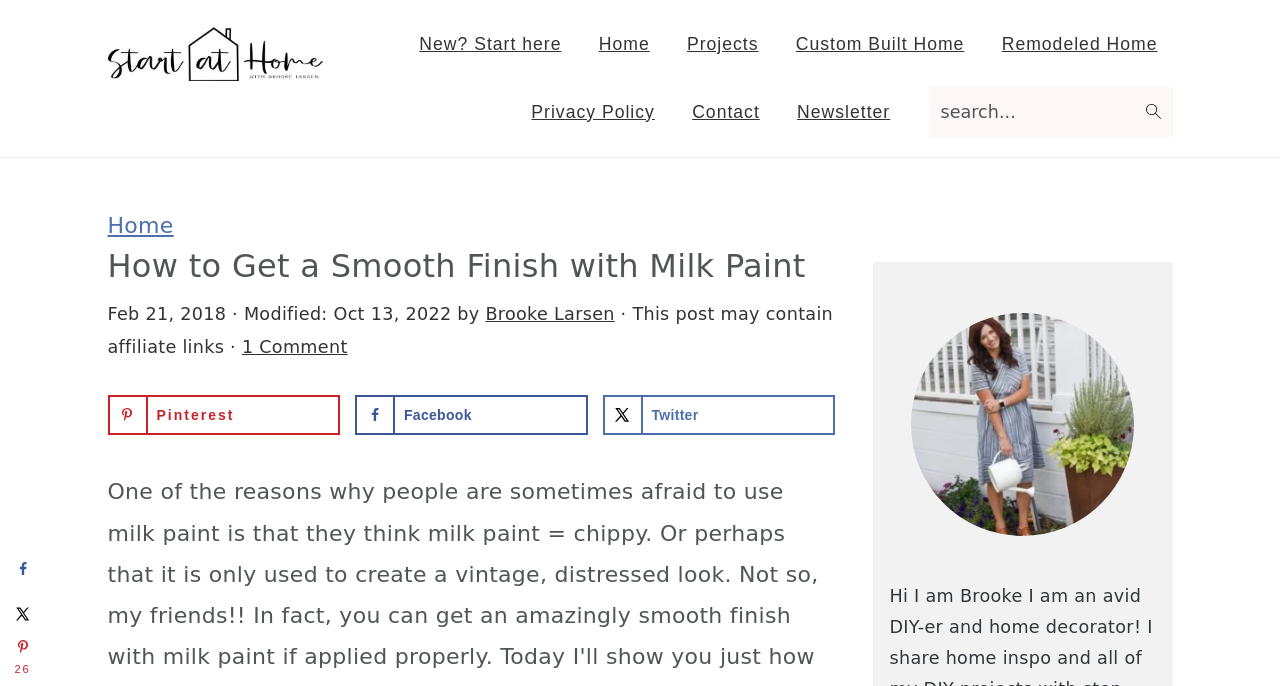Please identify the bounding box coordinates of the element that needs to be clicked to execute the following command: "Go to the 'Projects' page". Provide the bounding box using four float numbers between 0 and 1, formatted as [left, top, right, bottom].

[0.525, 0.016, 0.604, 0.115]